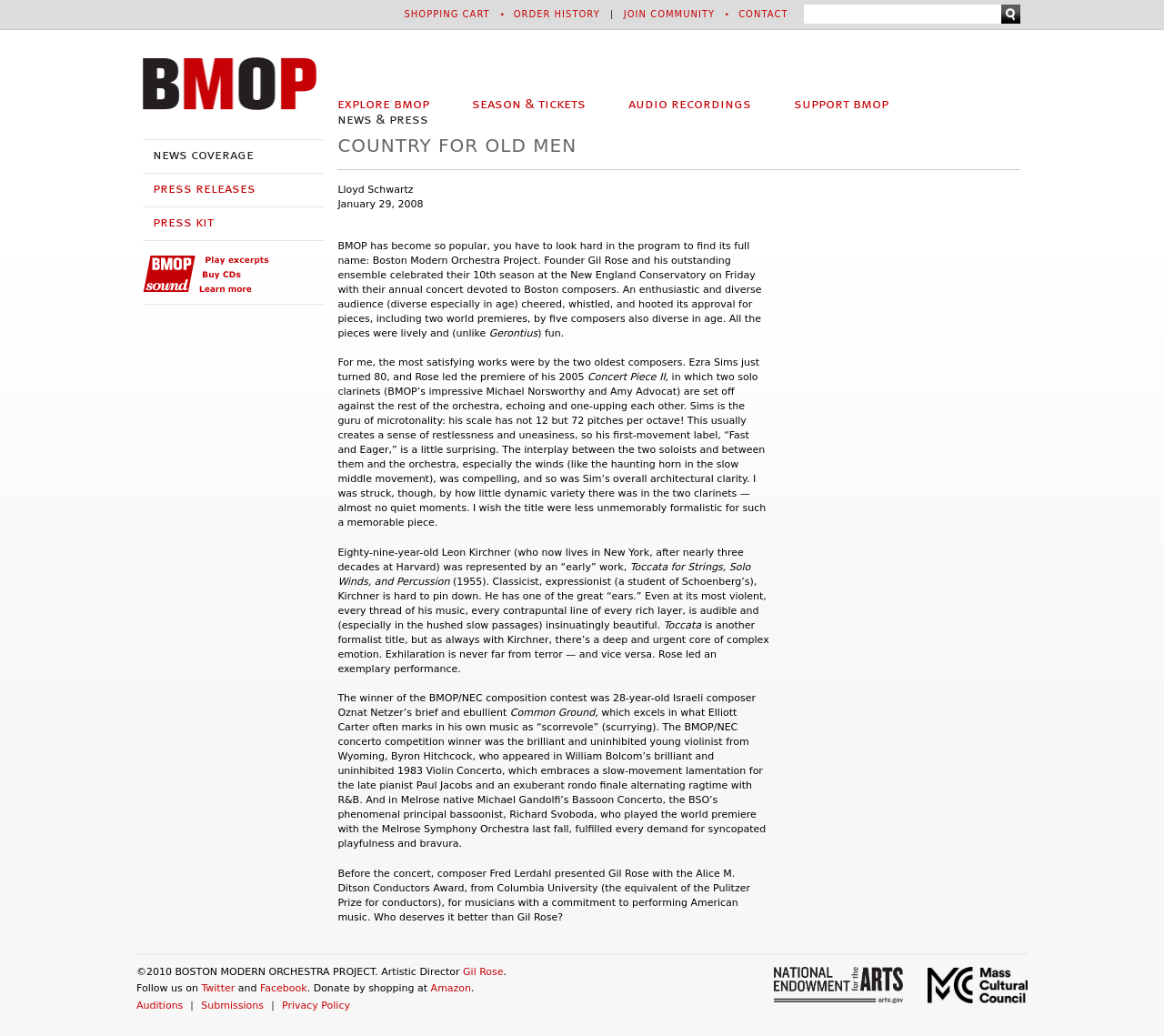Please find the bounding box coordinates of the element that needs to be clicked to perform the following instruction: "Go to shopping cart". The bounding box coordinates should be four float numbers between 0 and 1, represented as [left, top, right, bottom].

[0.347, 0.009, 0.421, 0.018]